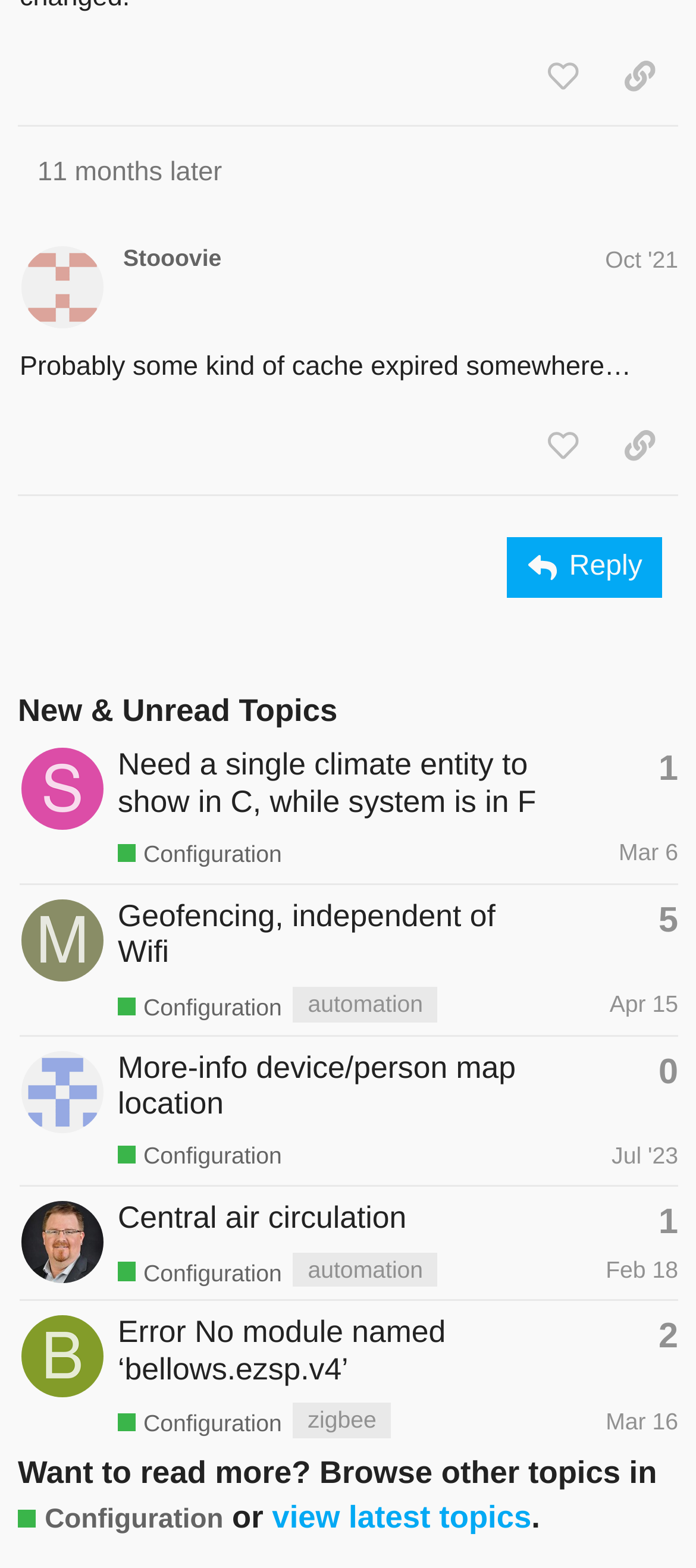Locate the bounding box coordinates of the element's region that should be clicked to carry out the following instruction: "Browse other topics in Configuration". The coordinates need to be four float numbers between 0 and 1, i.e., [left, top, right, bottom].

[0.026, 0.957, 0.321, 0.981]